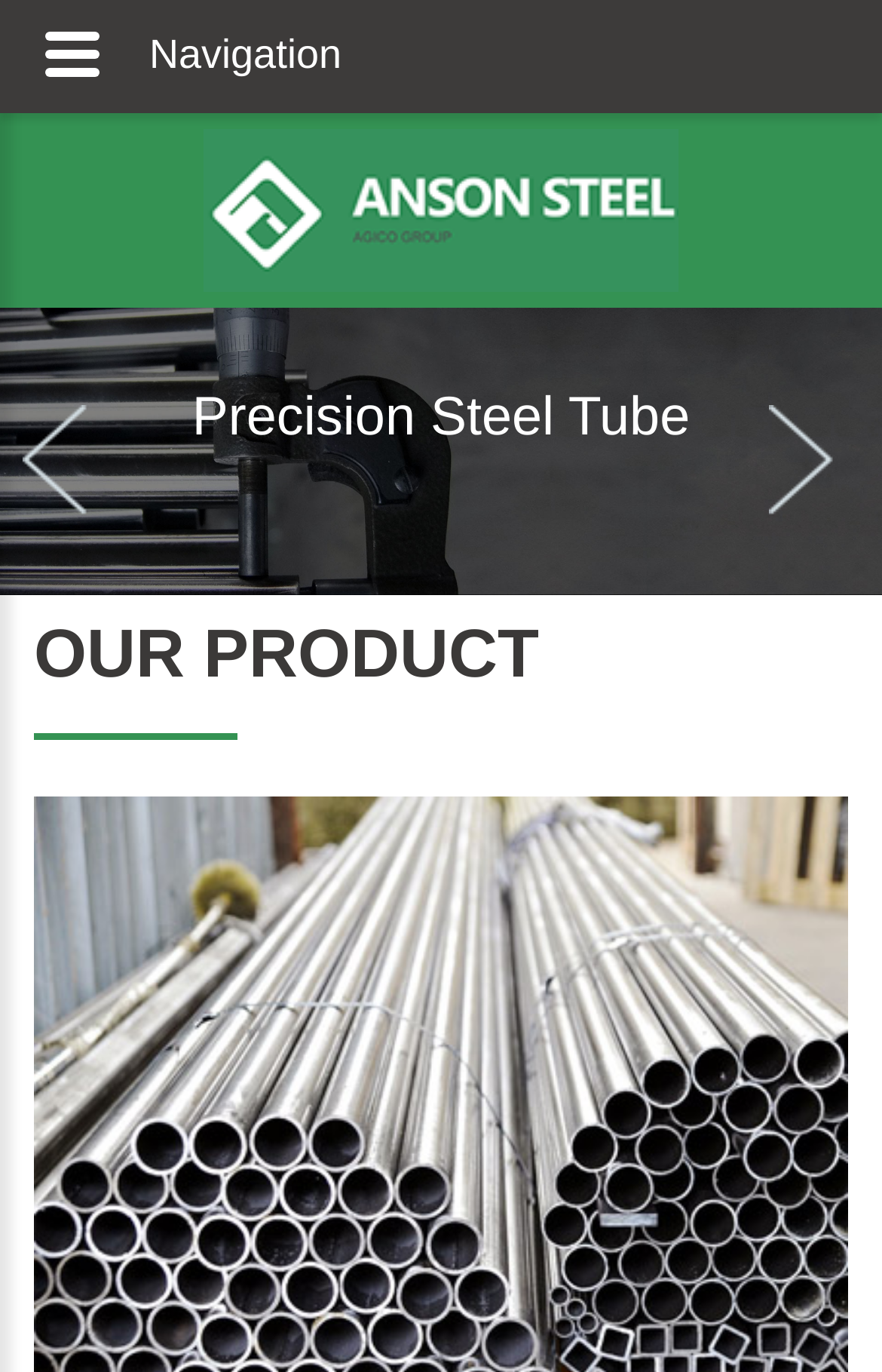Articulate a complete and detailed caption of the webpage elements.

The webpage is about ANSON Steel, a supplier of high-quality pressure vessel plates and steel boiler and superheater tube products. At the top of the page, there is a logo image and a link to the company's homepage. Below the logo, there are three horizontal sections, each containing a link, an image, and a static text. The static texts are "Heavy Steel Plate", "Precision Steel Tube", and "Best Sales Service", respectively. These sections are aligned horizontally and take up most of the page's width.

On the left side of the page, there is a navigation menu with a button at the top and a static text "Navigation" below it. The navigation menu is separated from the main content by a small gap.

In the middle of the page, there is a section with a static text "OUR PRODUCT" in a larger font size. Below this section, there is a link to a product page or a category page.

At the bottom of the page, there are two links, "Previous" and "Next", which are likely used for pagination.

There are no paragraphs of text on the page, but the static texts and links provide a clear overview of the company's products and services. The images on the page are likely related to the products or services offered by ANSON Steel.